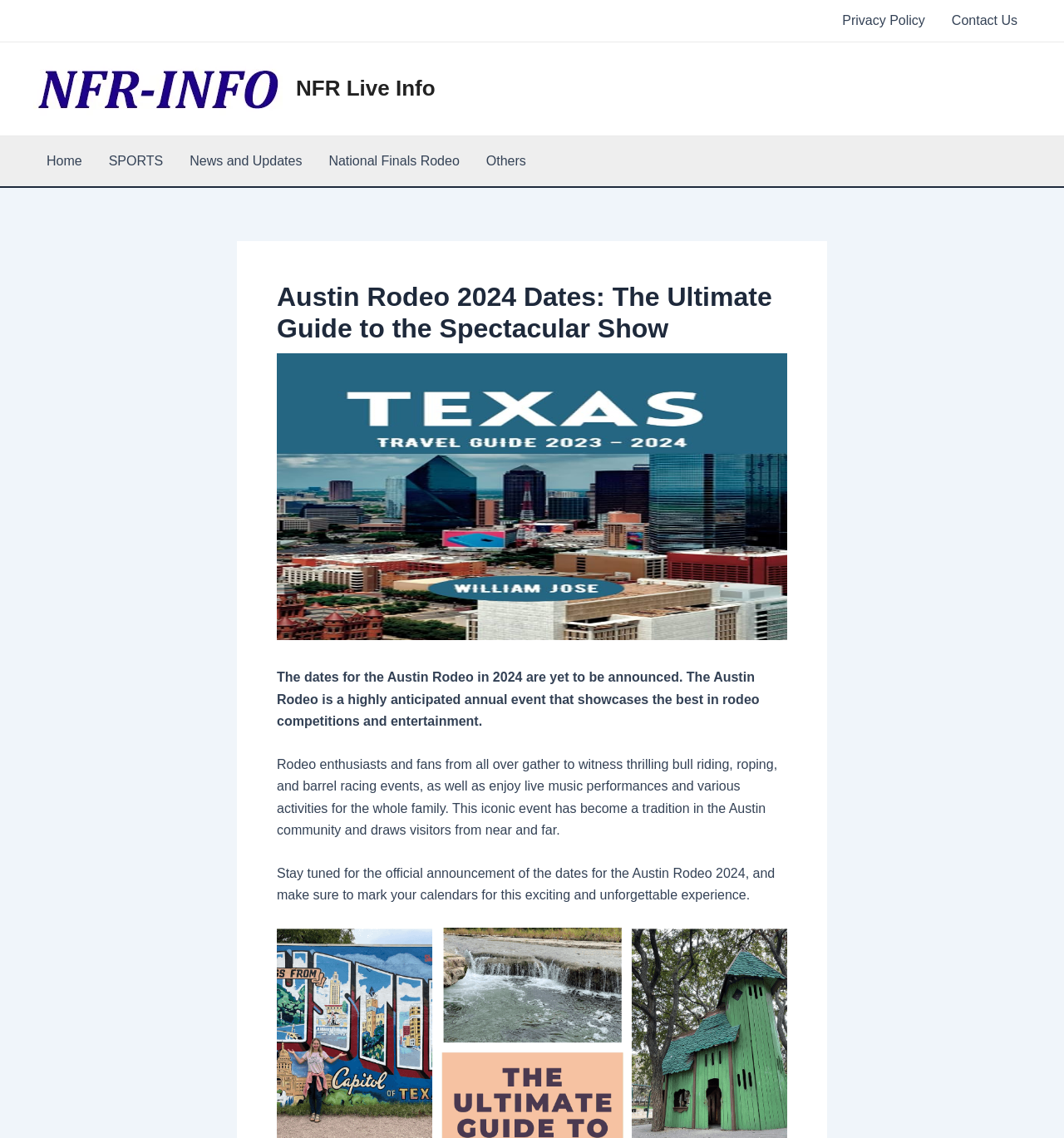Identify and generate the primary title of the webpage.

Austin Rodeo 2024 Dates: The Ultimate Guide to the Spectacular Show